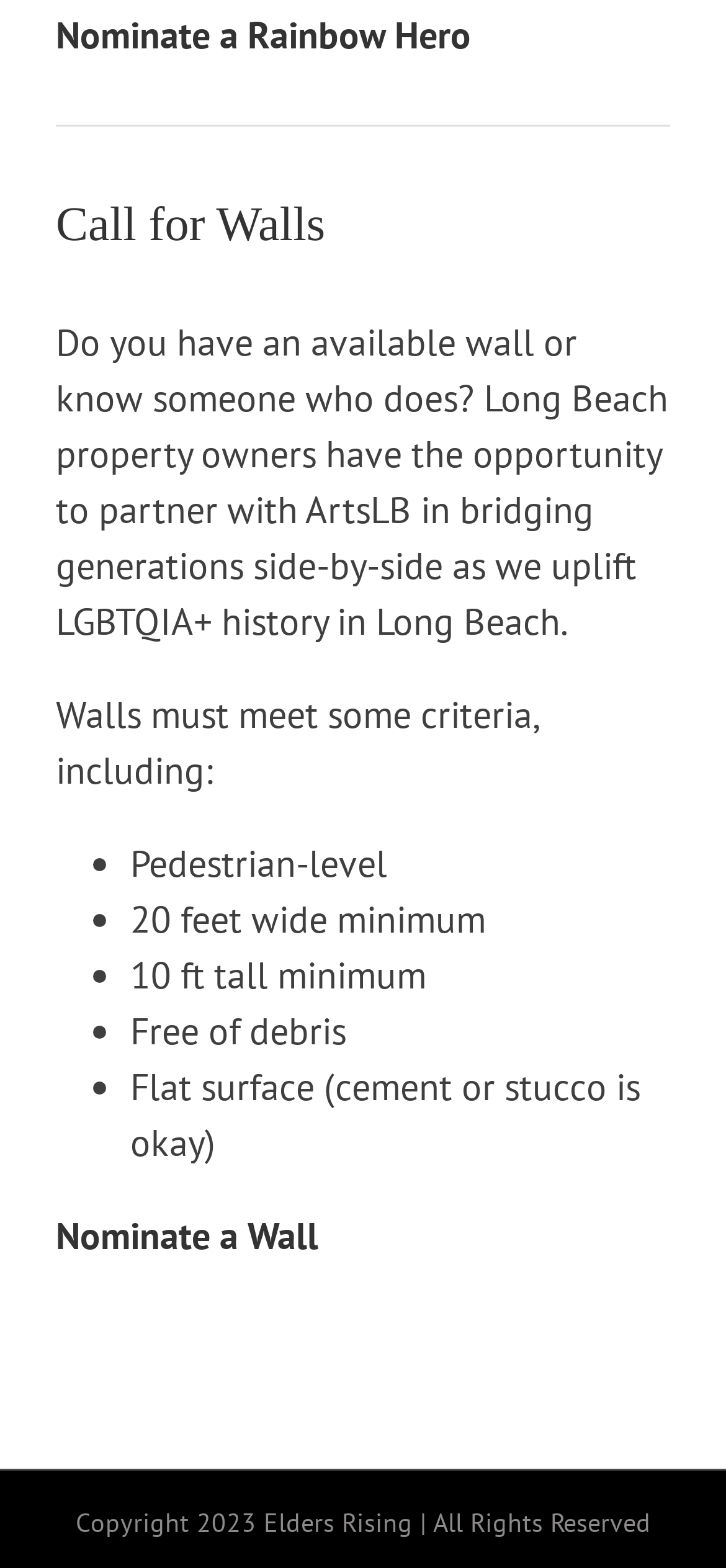Using the element description Nominate a Rainbow Hero, predict the bounding box coordinates for the UI element. Provide the coordinates in (top-left x, top-left y, bottom-right x, bottom-right y) format with values ranging from 0 to 1.

[0.077, 0.007, 0.649, 0.038]